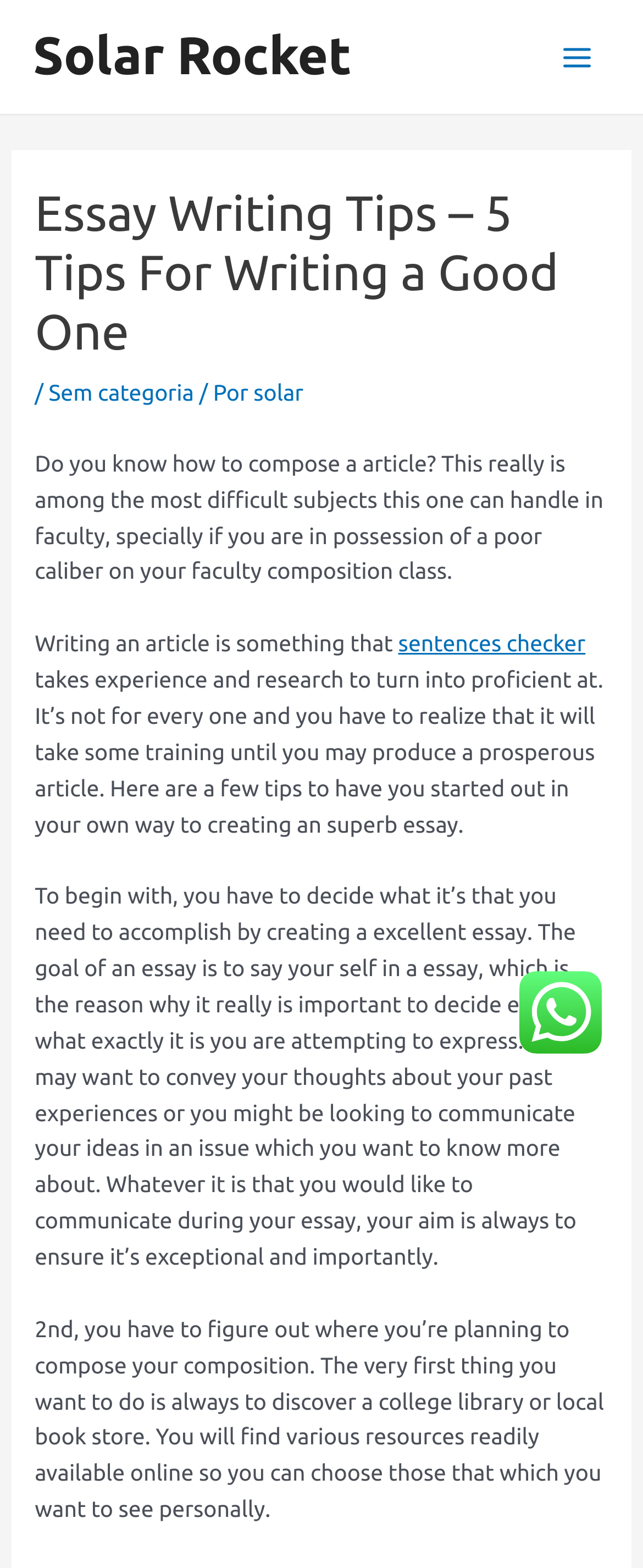Identify the bounding box of the UI component described as: "Critical Information Summaries".

None